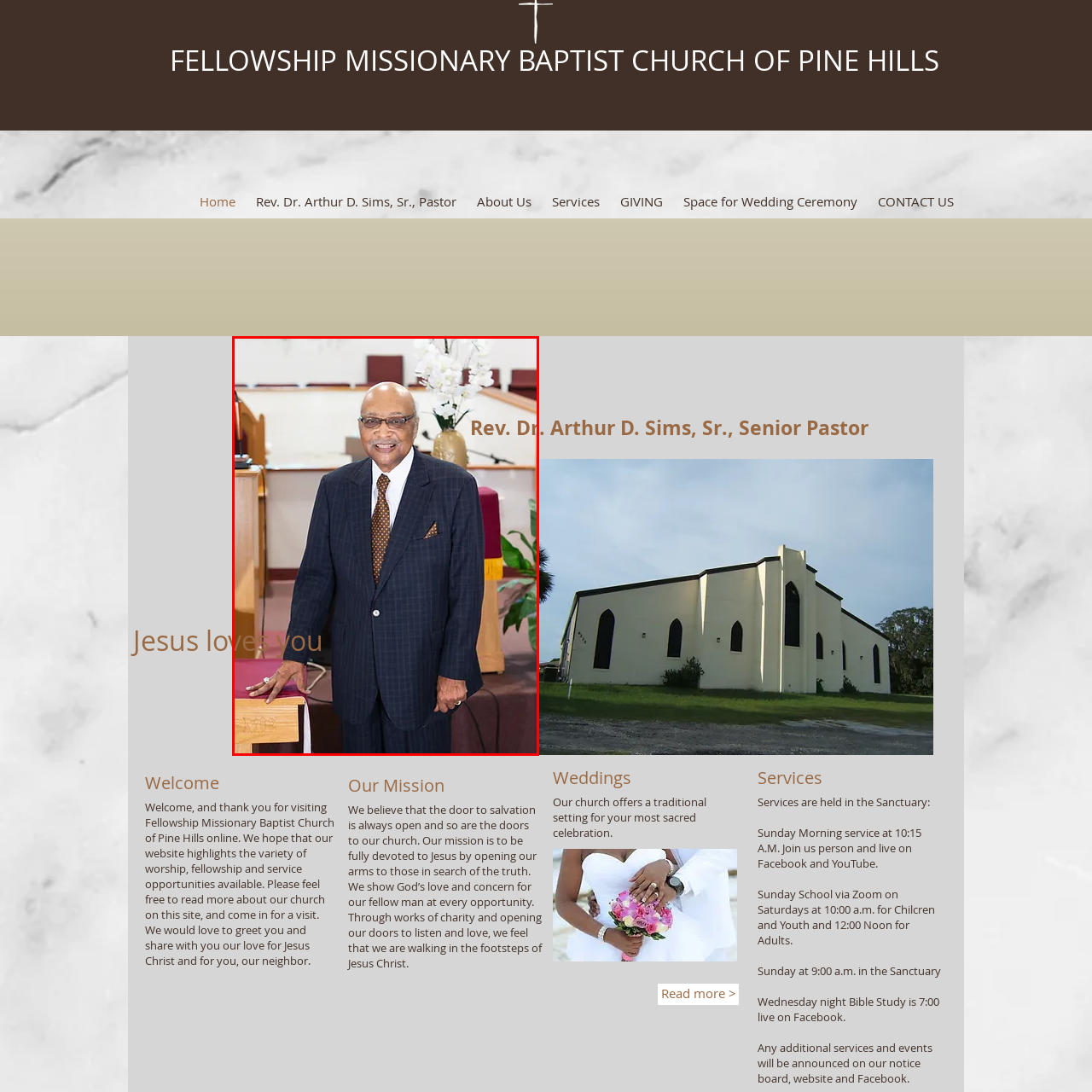Observe the image within the red bounding box carefully and provide an extensive answer to the following question using the visual cues: What is the atmosphere of the church environment?

The image showcases elements of the church's interior, including wooden furnishings and decorative plants, which enhance the inviting atmosphere, making it feel welcoming to visitors.